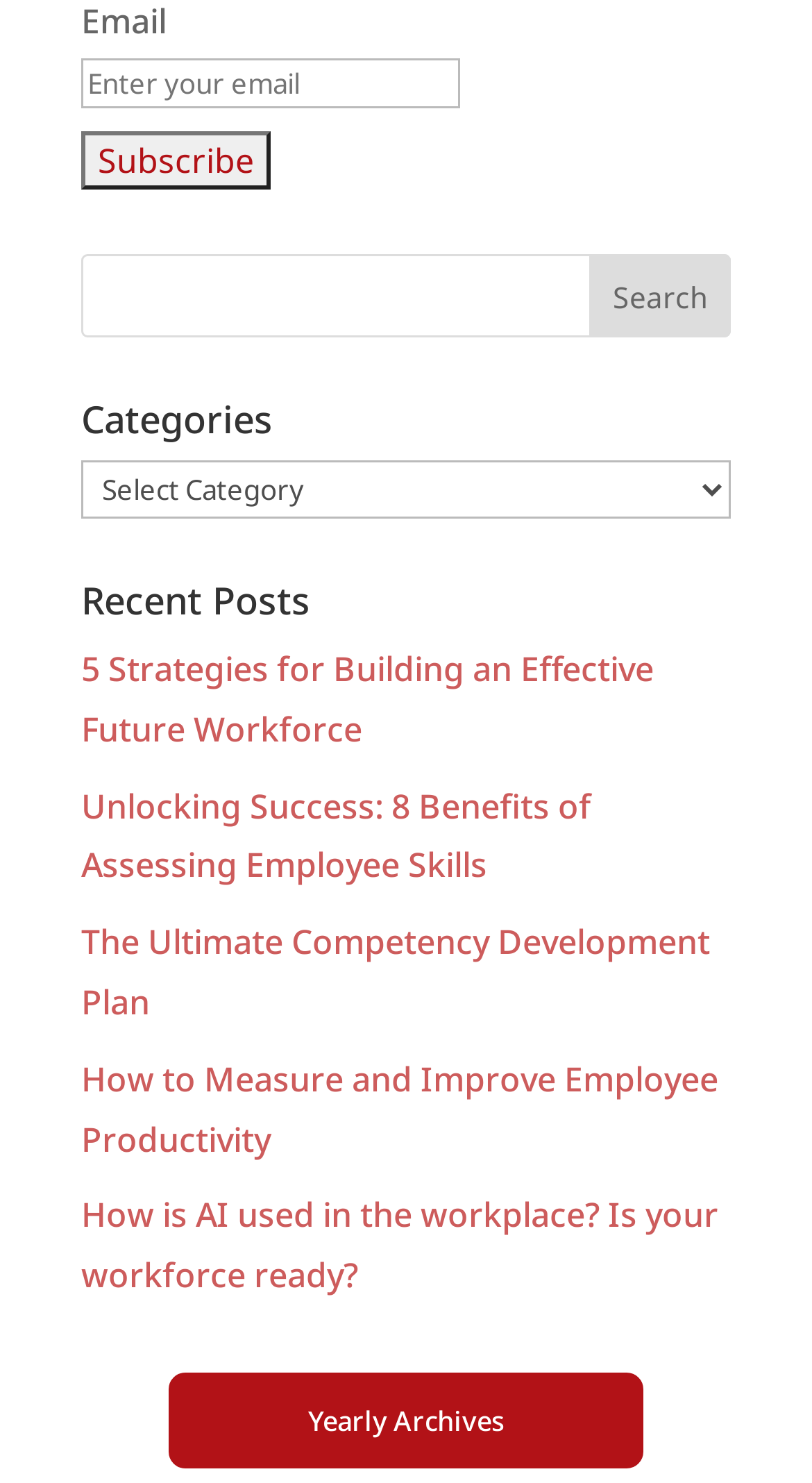How many search boxes are there?
Using the information from the image, provide a comprehensive answer to the question.

There are two search boxes on the webpage, one is a standalone search box and the other is inside the combobox 'Categories'.